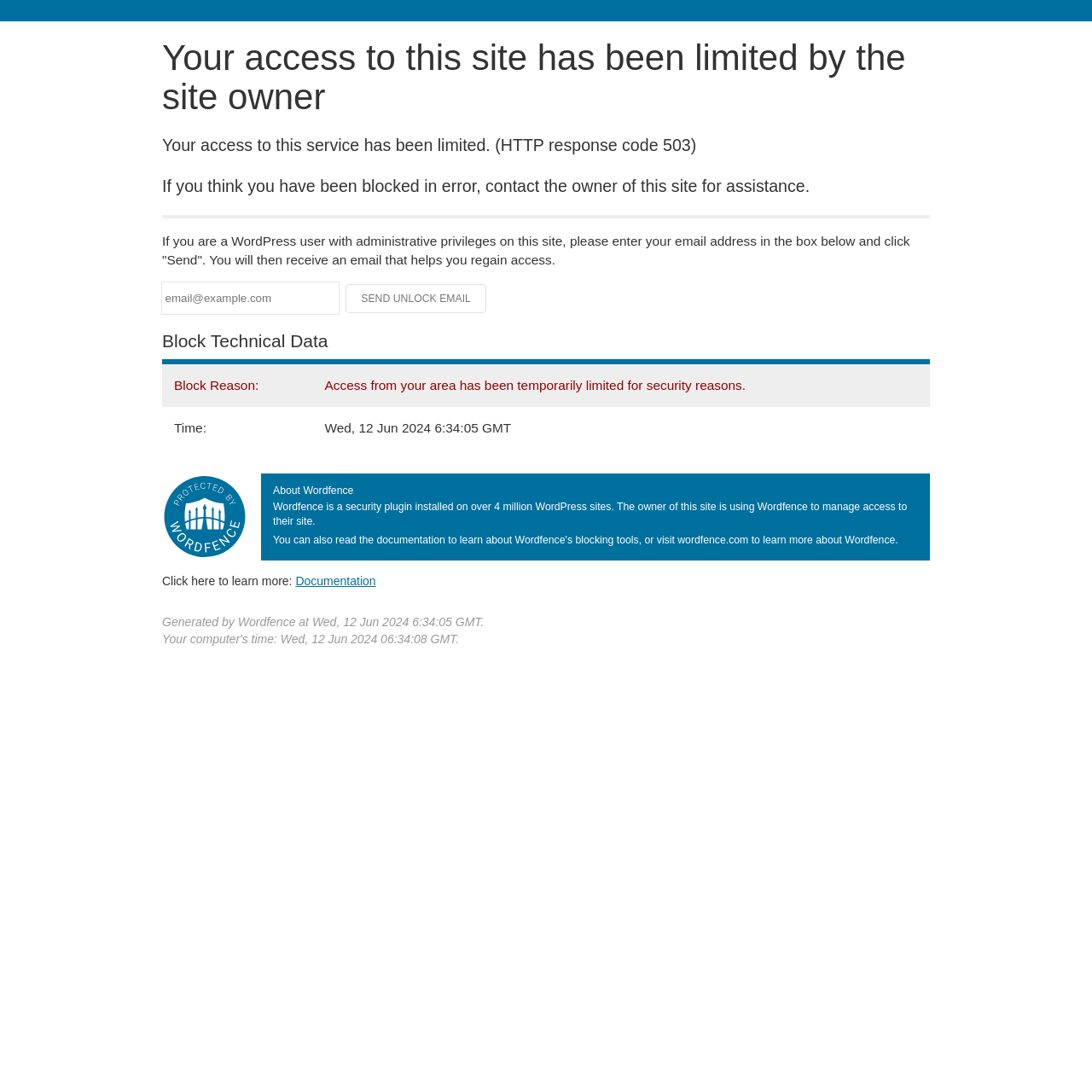What is the current status of the 'Send Unlock Email' button?
Provide a one-word or short-phrase answer based on the image.

Disabled